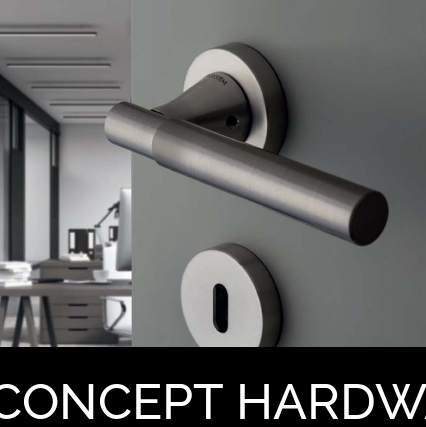What is the name of the manufacturer?
Respond to the question with a single word or phrase according to the image.

CONCEPT HARDWARE